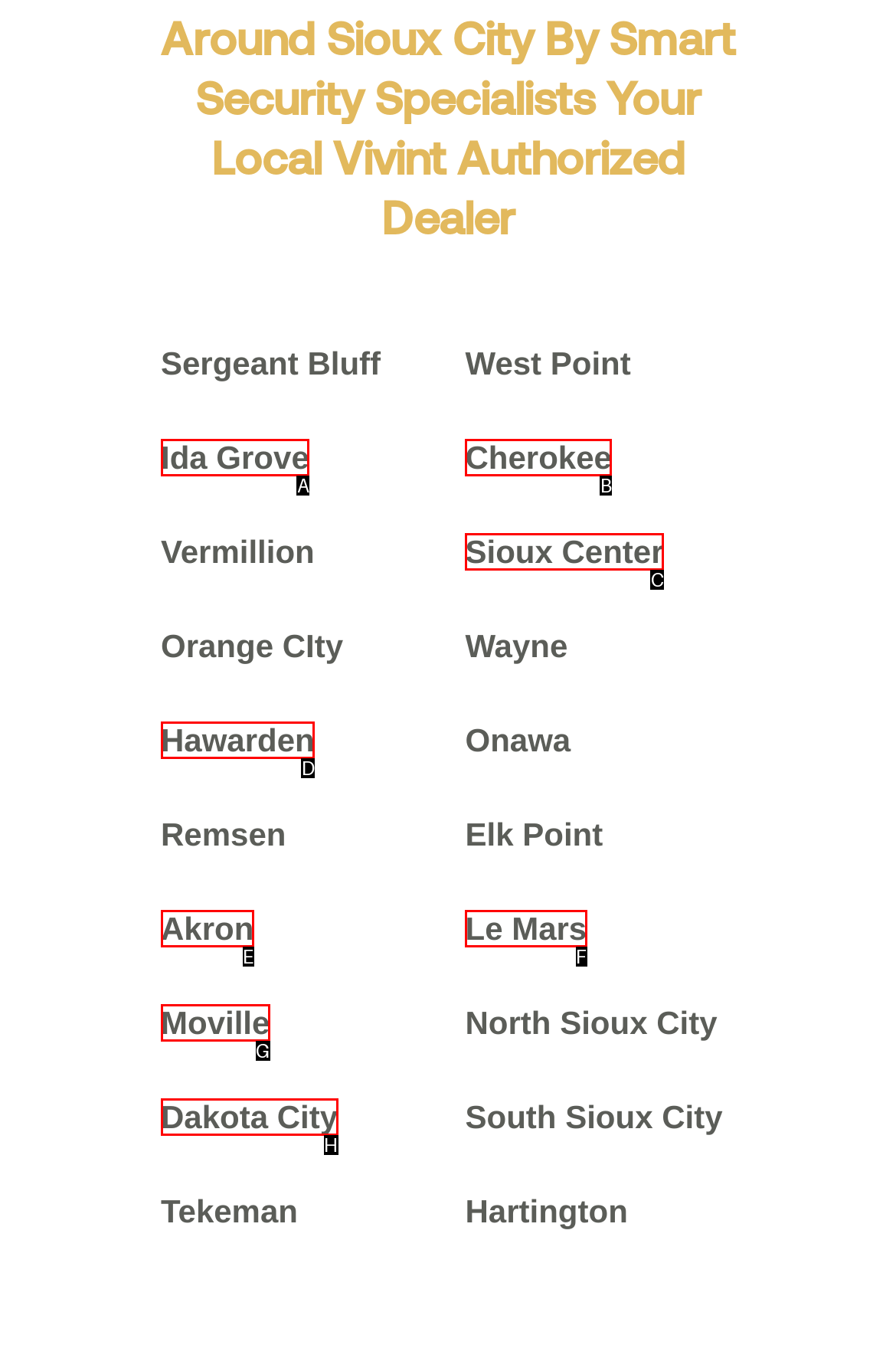Based on the given description: Sioux Center, determine which HTML element is the best match. Respond with the letter of the chosen option.

C